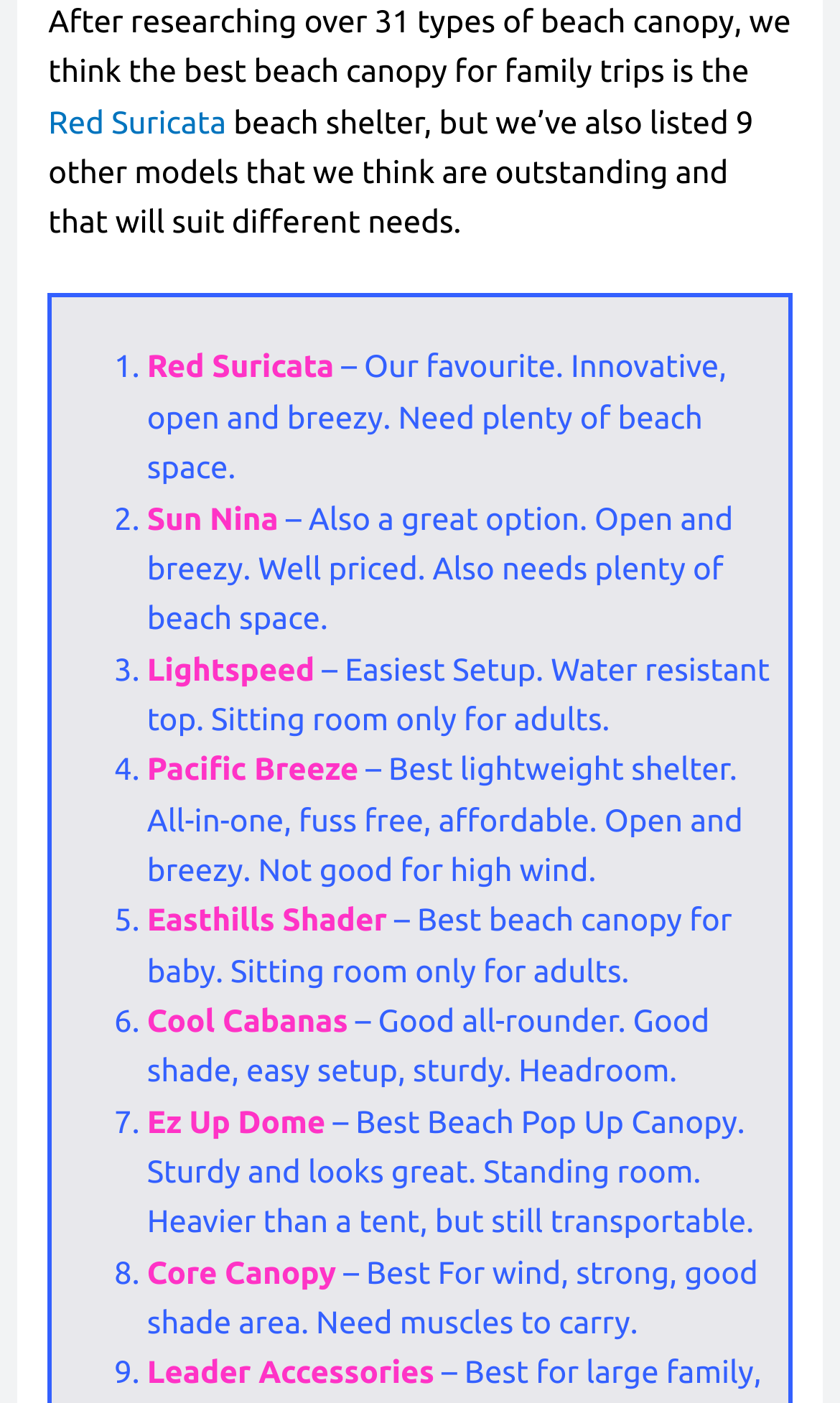What is the best beach canopy for baby?
Provide a detailed and extensive answer to the question.

The webpage recommends the Easthills Shader as the best beach canopy for baby, as stated in the description of the fifth listed model.